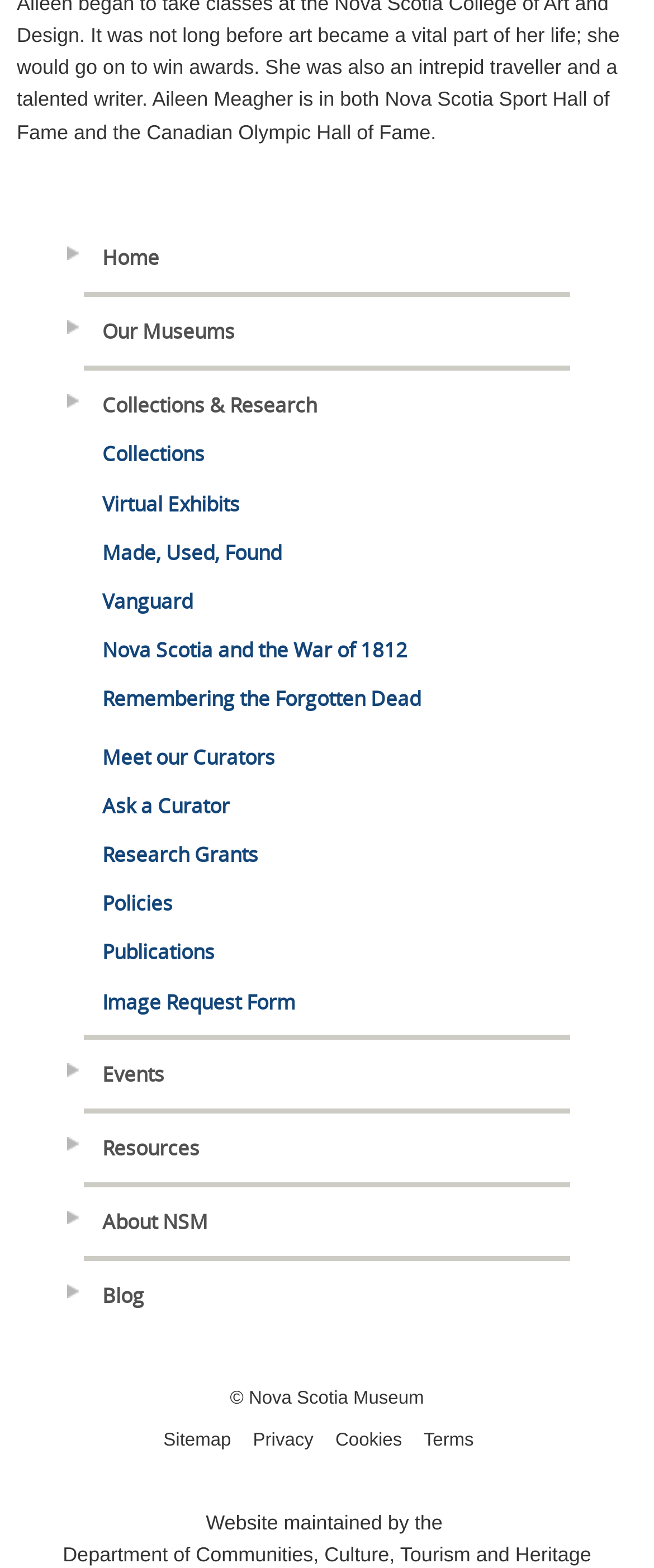Identify the bounding box coordinates of the element to click to follow this instruction: 'go to home page'. Ensure the coordinates are four float values between 0 and 1, provided as [left, top, right, bottom].

[0.128, 0.139, 0.872, 0.186]